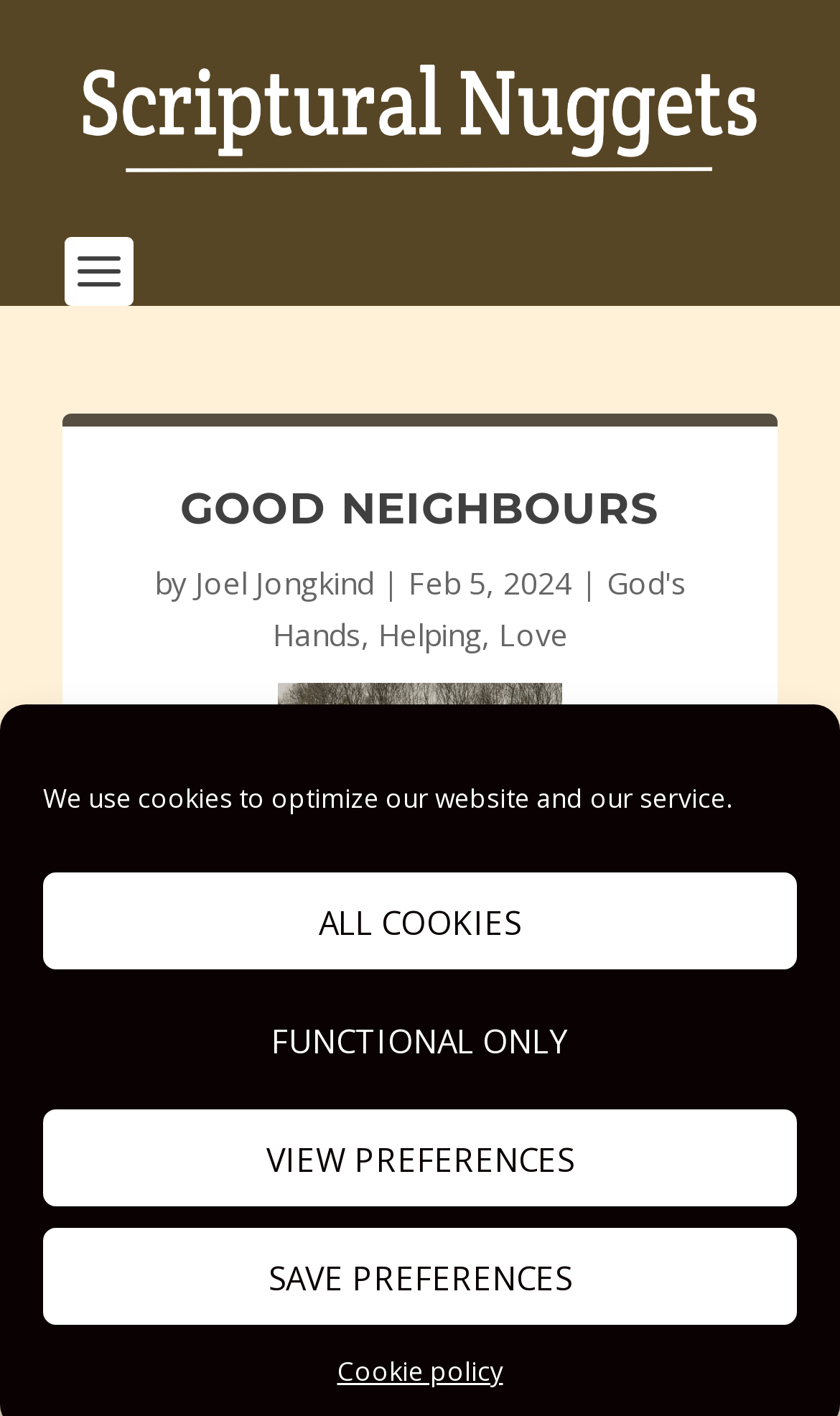Reply to the question with a single word or phrase:
What is the main topic of the article?

Good Neighbours